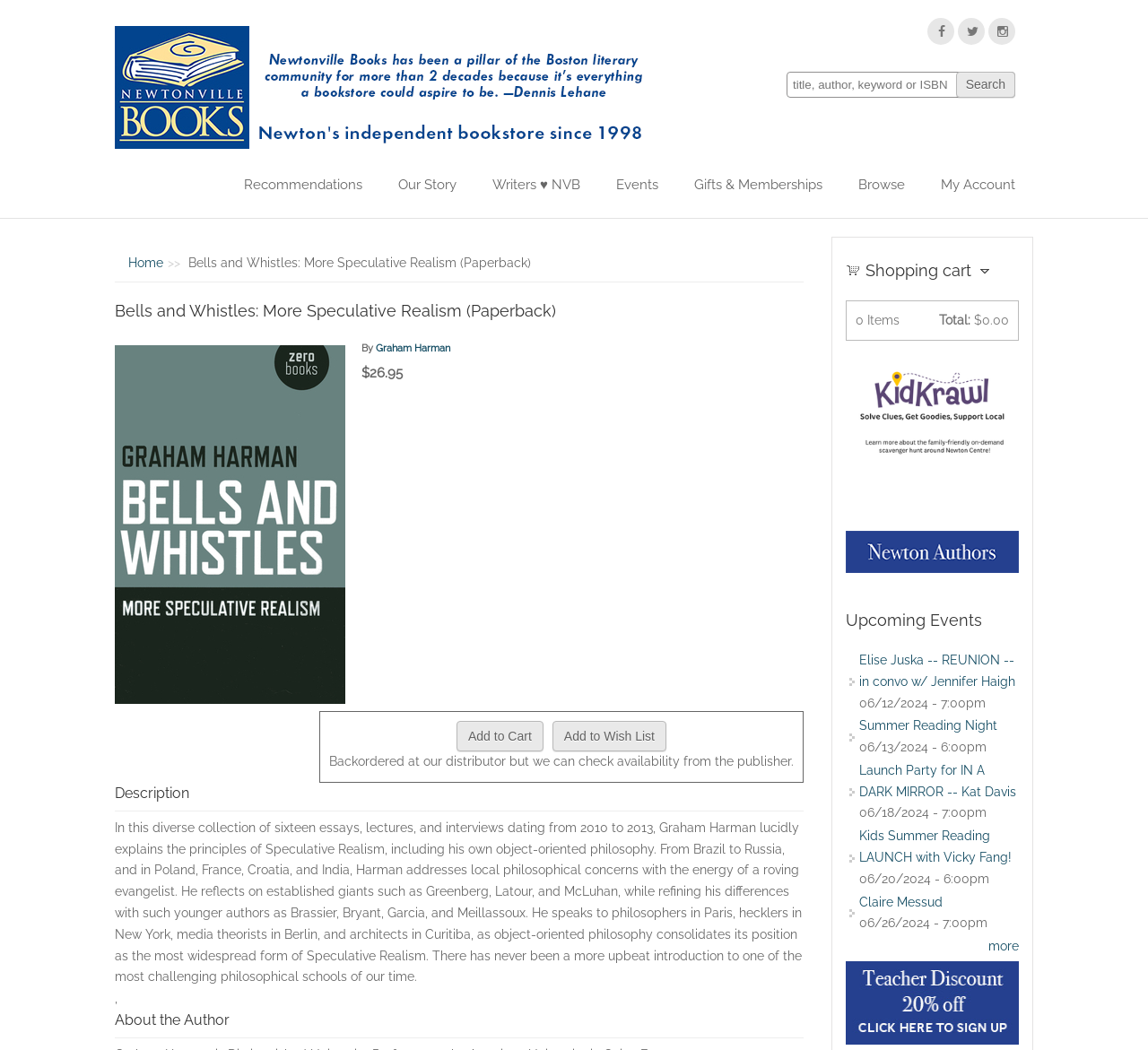Create a detailed narrative of the webpage’s visual and textual elements.

This webpage is about a book titled "Bells and Whistles: More Speculative Realism (Paperback)" by Graham Harman. At the top left corner, there is a logo of Newtonville Books, and next to it, there are links to social media platforms Facebook, Twitter, and Instagram. Below the logo, there is a search form with a text box and a search button.

The main content of the page is divided into several sections. On the left side, there are links to various categories such as "Our Story", "Writers ♥ NVB", "Events", "Gifts & Memberships", "Browse", and "My Account". Below these links, there is a breadcrumb navigation showing the current location as "Home > Bells and Whistles: More Speculative Realism (Paperback)".

On the right side, there is a section dedicated to the book, with a cover image, title, and author's name. Below the cover image, there is a description of the book, which explains that it is a collection of essays, lectures, and interviews by Graham Harman, discussing the principles of Speculative Realism. The description also mentions that the book addresses local philosophical concerns in various countries.

Below the description, there is a section about the author, Graham Harman. Further down, there is a section showing the shopping cart contents, with the number of items and the total cost. There is also a section displaying upcoming events, with links to event details and dates.

At the bottom of the page, there are more links to events, with dates and times listed. Overall, the webpage provides detailed information about the book and its author, as well as links to related events and categories.